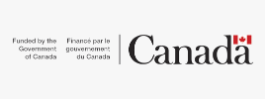What is the purpose of the bilingual note?
Refer to the screenshot and deliver a thorough answer to the question presented.

The bilingual note indicating funding support in both English and French reflects Canada's commitment to bilingualism, which is an important aspect of the country's cultural identity and values.